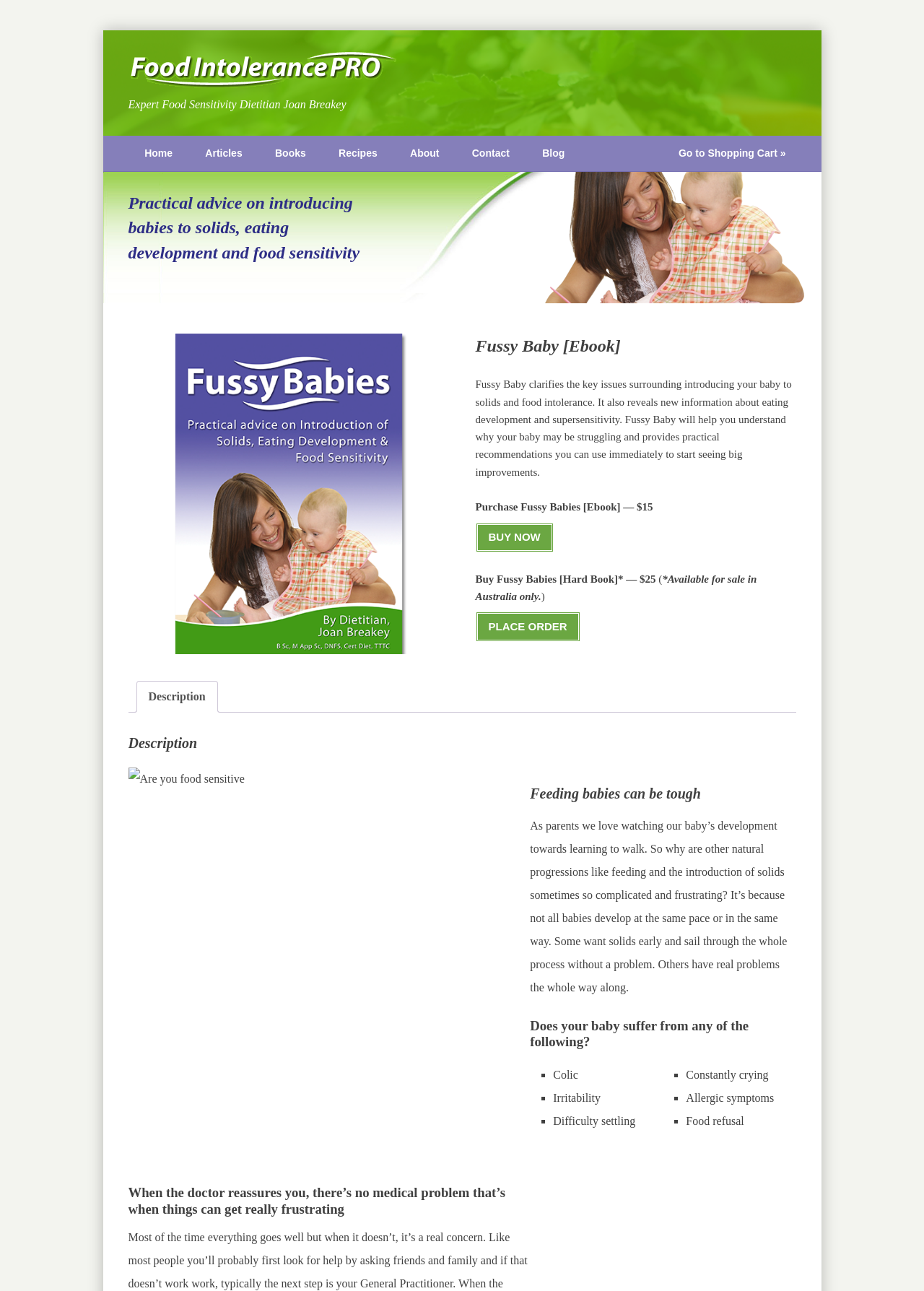What is the topic of the Fussy Baby Ebook?
Based on the image, answer the question with as much detail as possible.

The webpage describes the Fussy Baby Ebook as providing 'practical advice on introducing babies to solids, eating development and food sensitivity', indicating that the topic of the ebook is related to introducing babies to solids and food sensitivity.